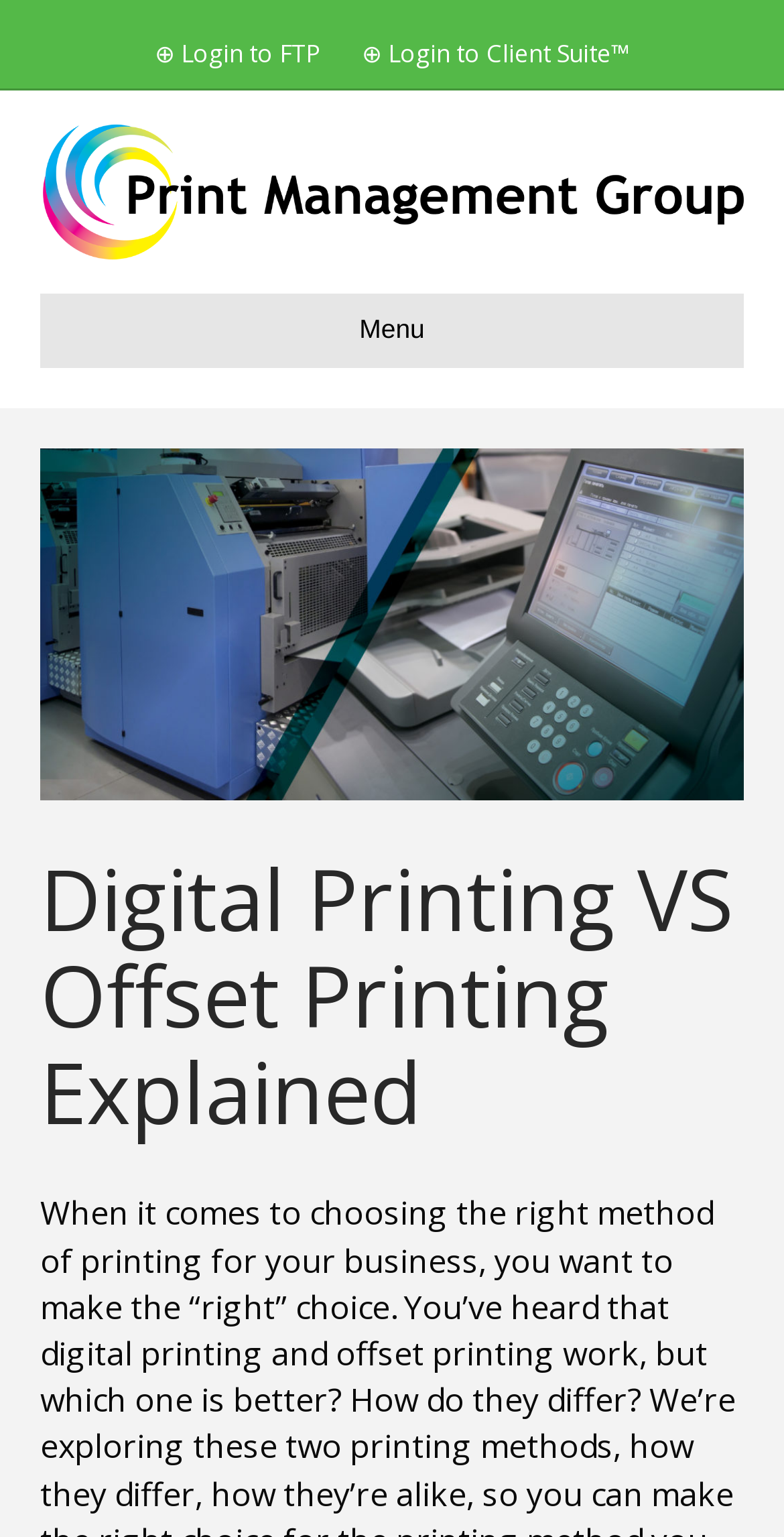From the element description ⊕ Login to Client Suite™, predict the bounding box coordinates of the UI element. The coordinates must be specified in the format (top-left x, top-left y, bottom-right x, bottom-right y) and should be within the 0 to 1 range.

[0.462, 0.024, 0.803, 0.046]